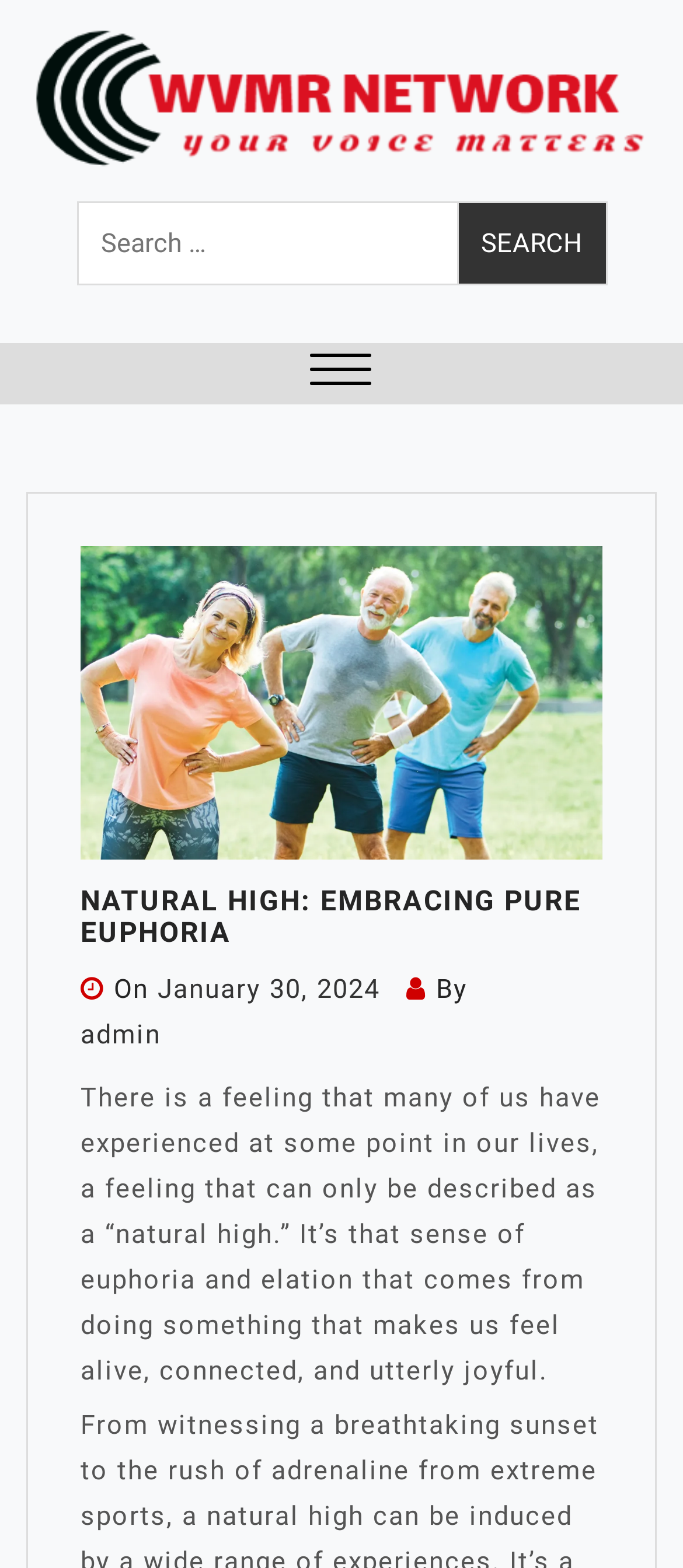Illustrate the webpage with a detailed description.

The webpage is about "Natural High: Embracing Pure Euphoria". At the top left corner, there is a logo image with a link. Next to the logo, there is a search bar with a search button on the right side. The search button has the text "SEARCH" on it.

Below the search bar, there is a button with a popup menu. On the top right side, there is a "Close Menu" button. 

The main content of the webpage starts with a large heading "NATURAL HIGH: EMBRACING PURE EUPHORIA" in the middle of the page. Below the heading, there is a paragraph of text that describes a feeling of euphoria and elation, which is the main topic of the webpage. 

On the same line as the heading, but to the left, there is a text "On" followed by a link to a date "January 30, 2024". To the right of the date, there is a text "By" followed by a link to the author "admin".